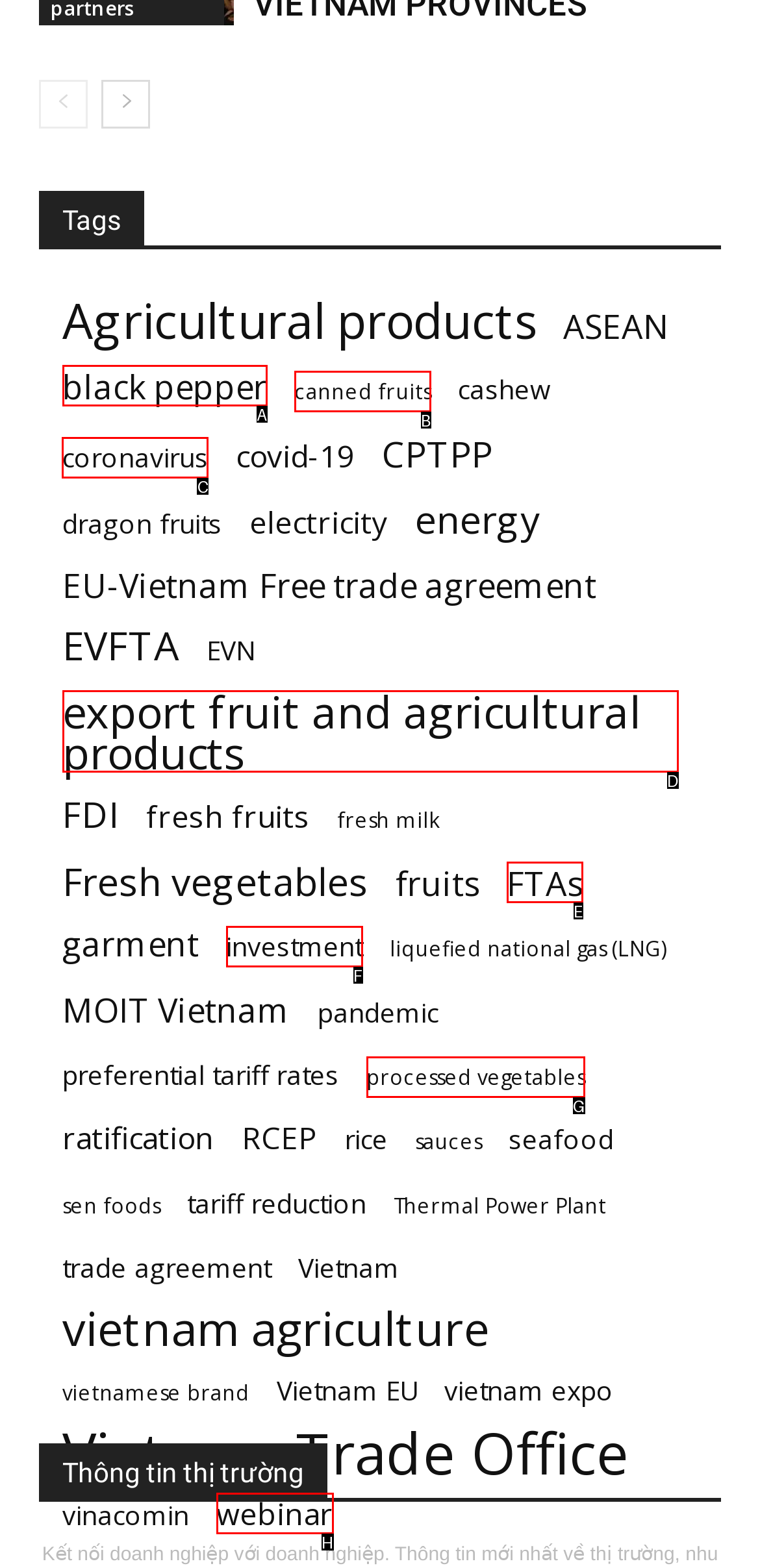Which option should you click on to fulfill this task: Learn about coronavirus? Answer with the letter of the correct choice.

C